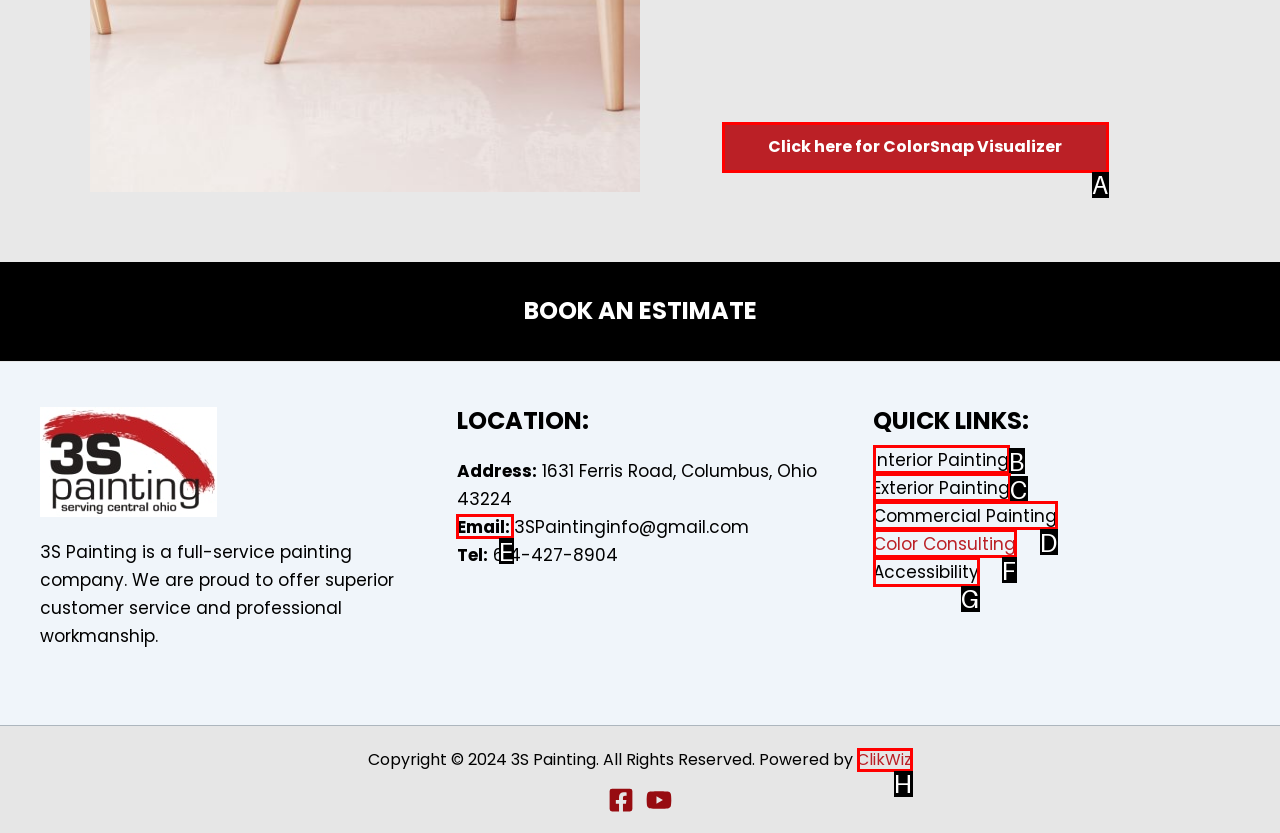Determine the letter of the element to click to accomplish this task: Contact via 'Email'. Respond with the letter.

E